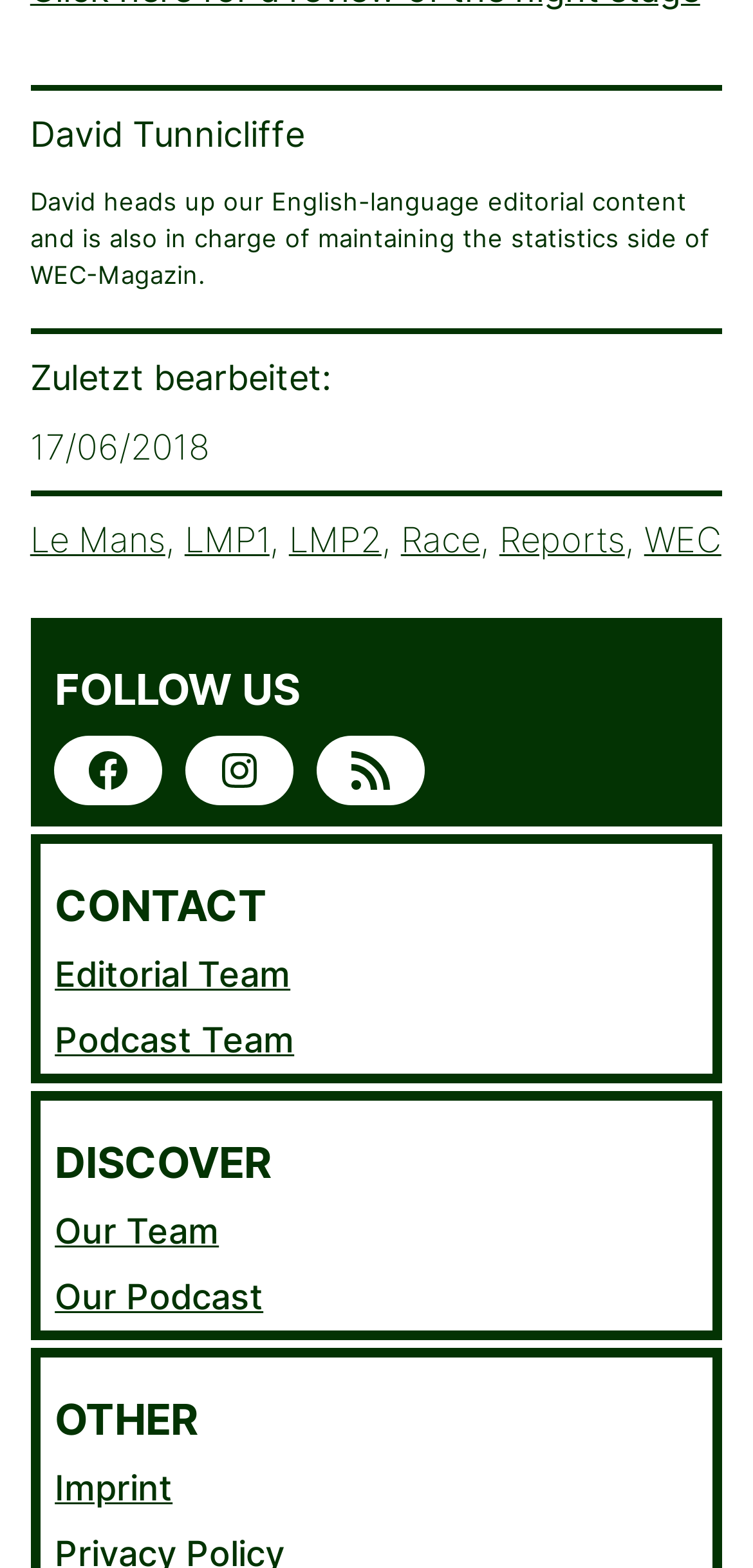From the given element description: "Imprint", find the bounding box for the UI element. Provide the coordinates as four float numbers between 0 and 1, in the order [left, top, right, bottom].

[0.073, 0.936, 0.229, 0.961]